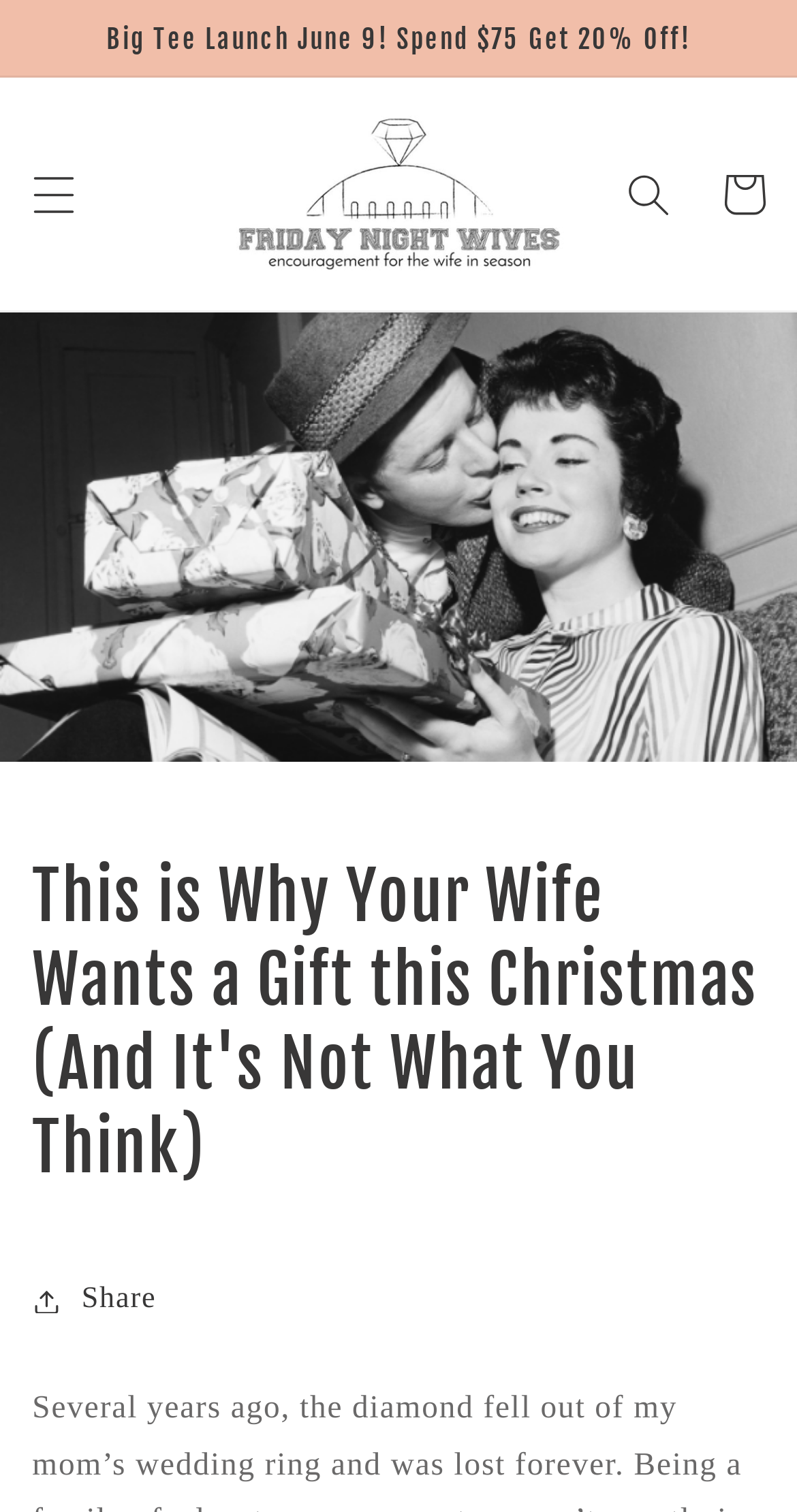What is the topic of the main article?
Provide a short answer using one word or a brief phrase based on the image.

Gift for Christmas